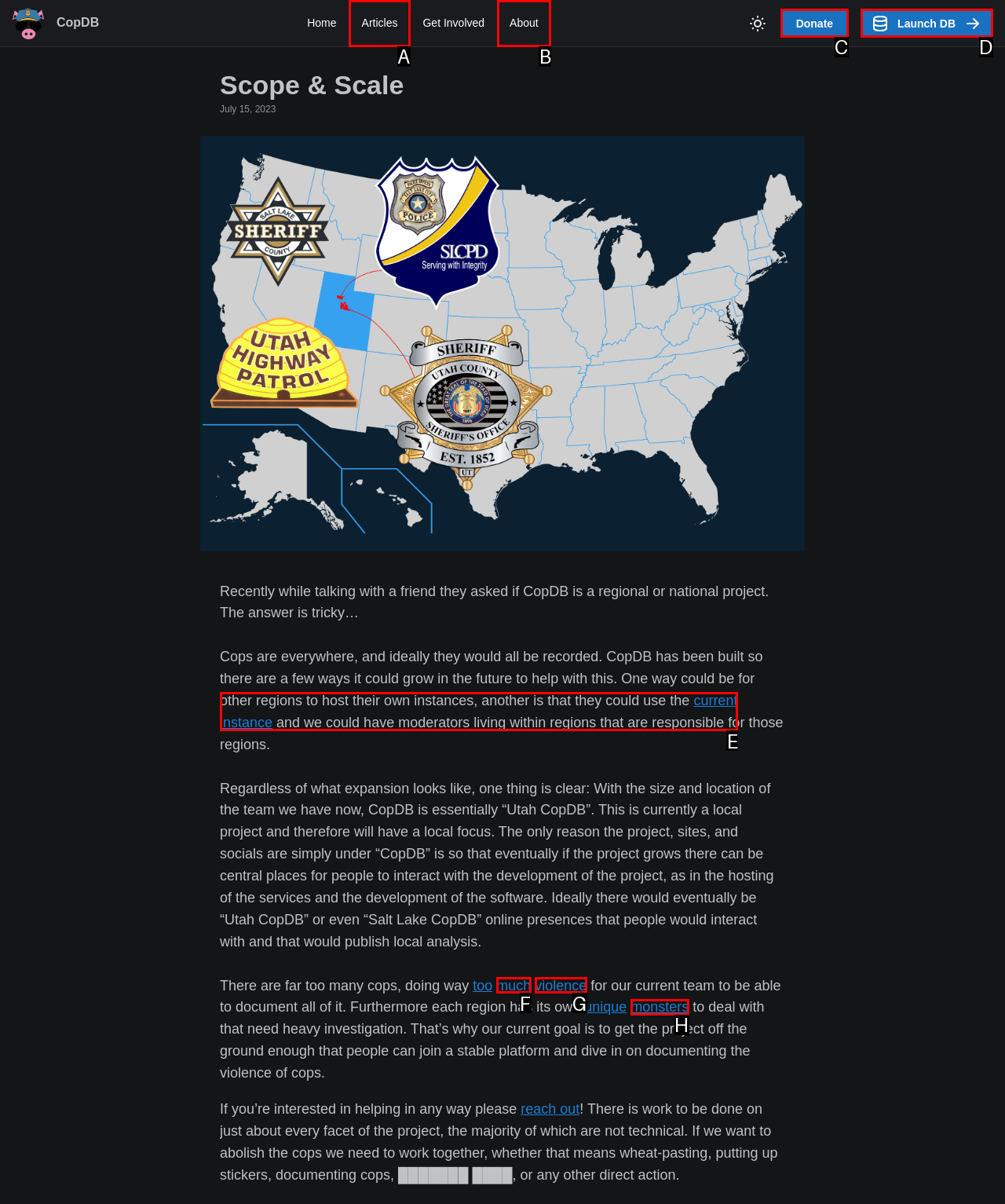Find the option you need to click to complete the following instruction: Read more about the current instance
Answer with the corresponding letter from the choices given directly.

E